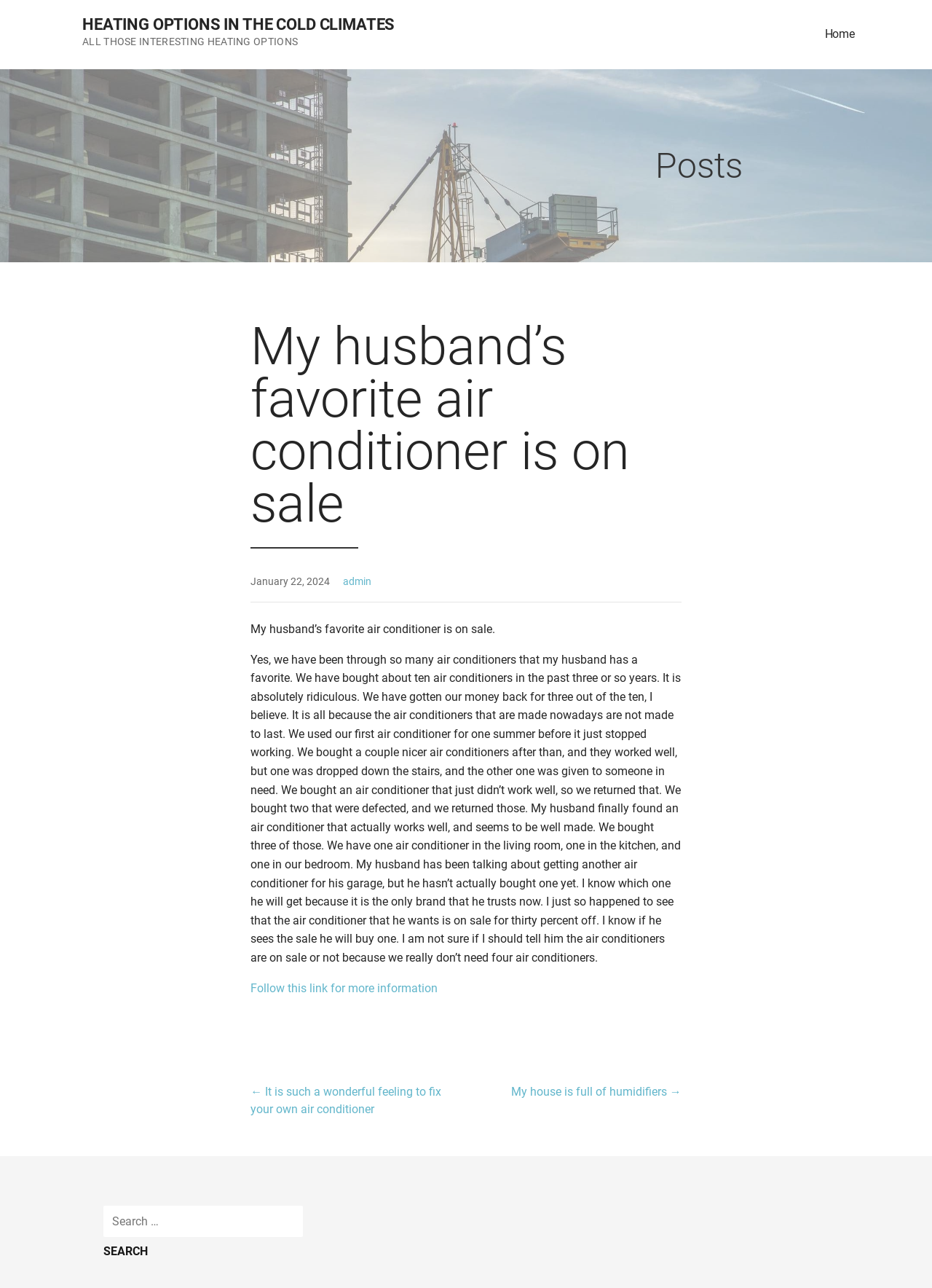Point out the bounding box coordinates of the section to click in order to follow this instruction: "Read the article 'My husband’s favorite air conditioner is on sale'".

[0.269, 0.249, 0.731, 0.411]